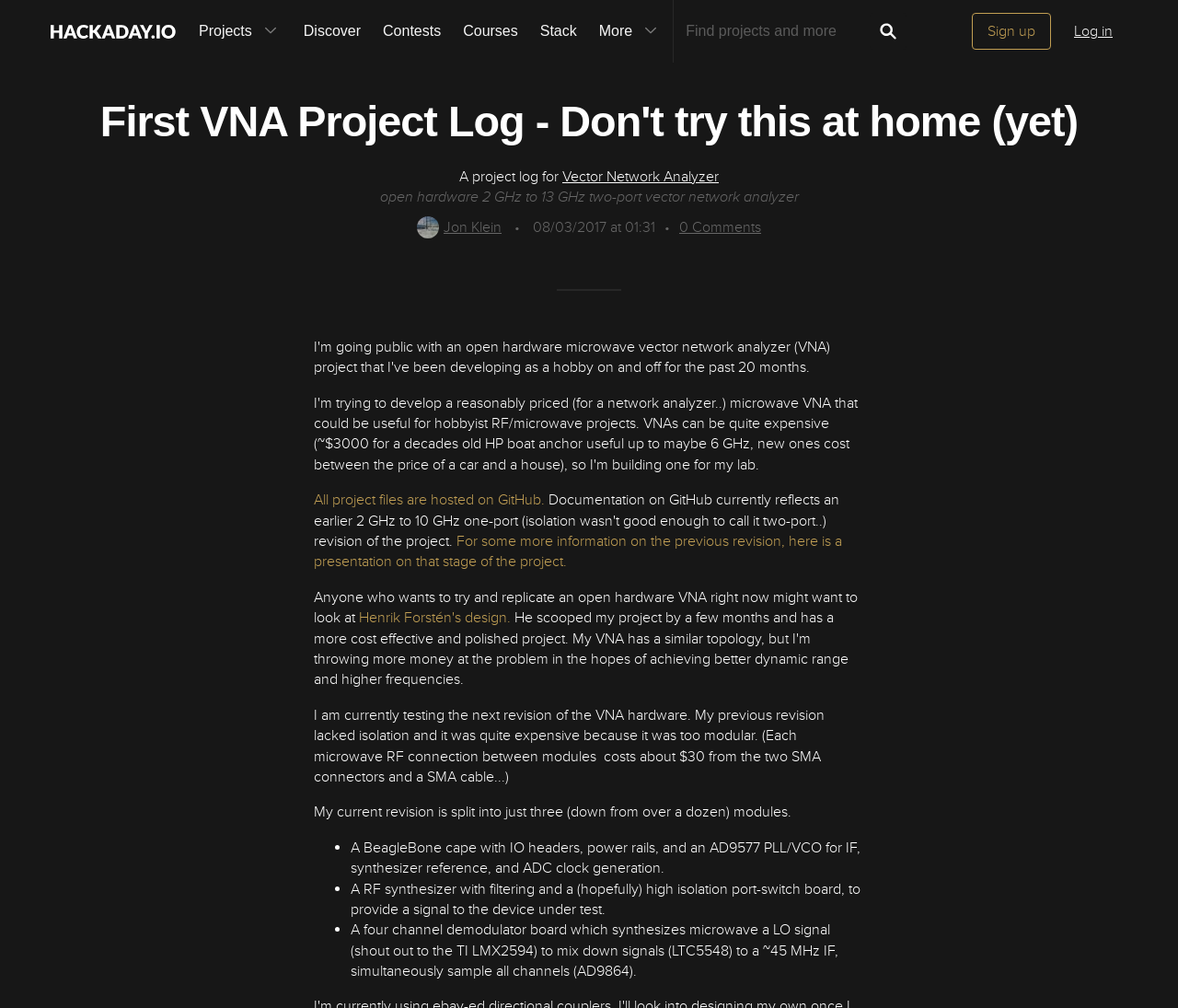Respond to the question below with a concise word or phrase:
What is the purpose of the RF synthesizer module?

to provide a signal to the device under test